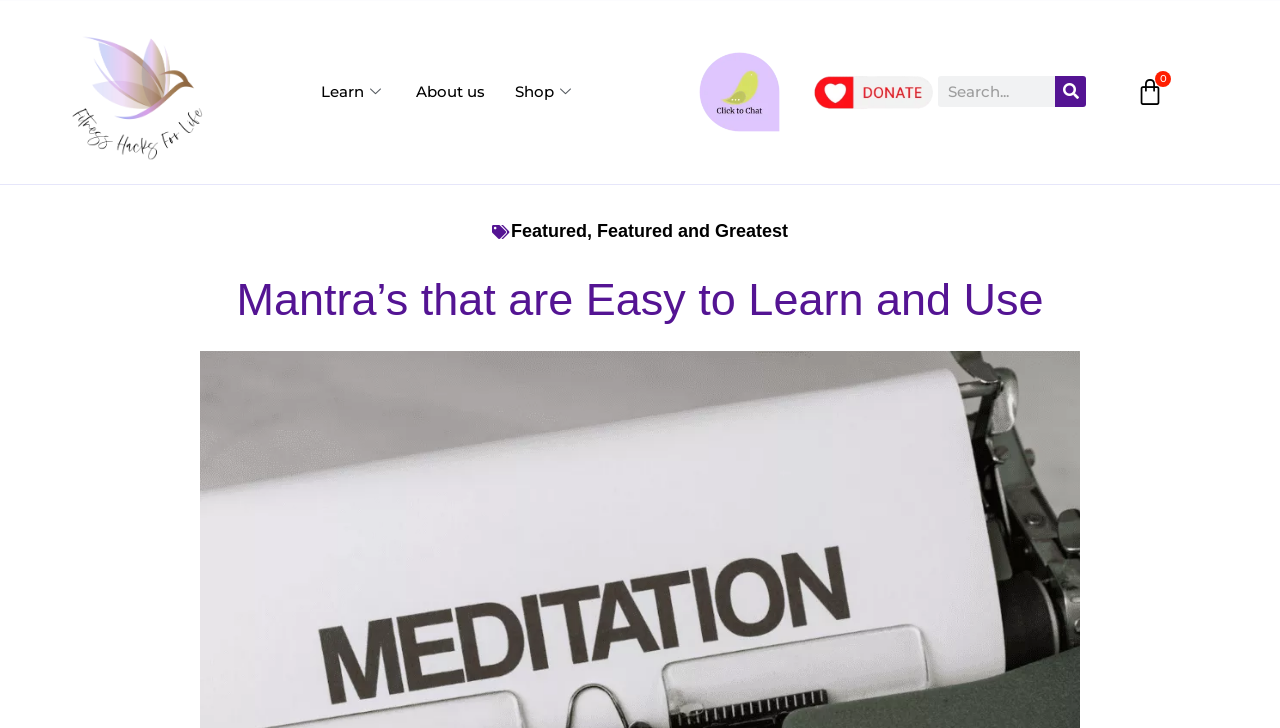Please respond in a single word or phrase: 
How many main navigation links are there?

3